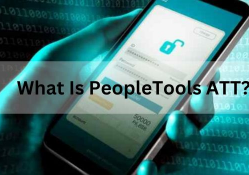Provide a comprehensive description of the image.

The image features a smartphone displaying a login screen, prominently marked with the question "What Is PeopleTools ATT?". The background includes digital elements, such as binary code, suggesting a tech-oriented theme. This visual implies a focus on technology and software, specifically related to PeopleTools ATT, which is likely a reference to an analytical or technical tool designed for managing data within corporate or business environments. The design effectively combines modern aesthetics with a clear message intended to inform users about PeopleTools ATT and its purpose in the realm of technology and organizational efficiency.